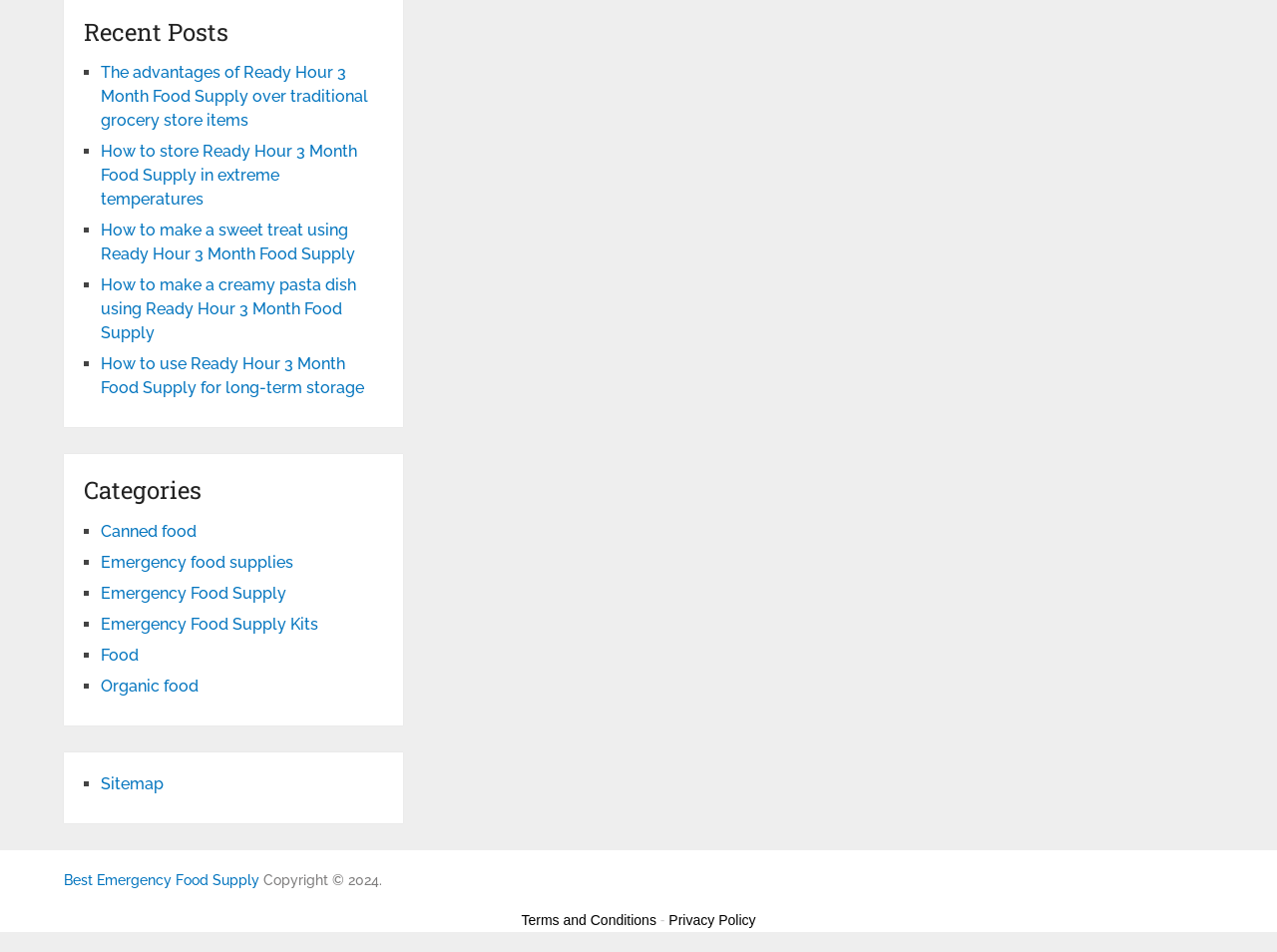Locate the UI element described as follows: "Best Emergency Food Supply". Return the bounding box coordinates as four float numbers between 0 and 1 in the order [left, top, right, bottom].

[0.05, 0.916, 0.203, 0.933]